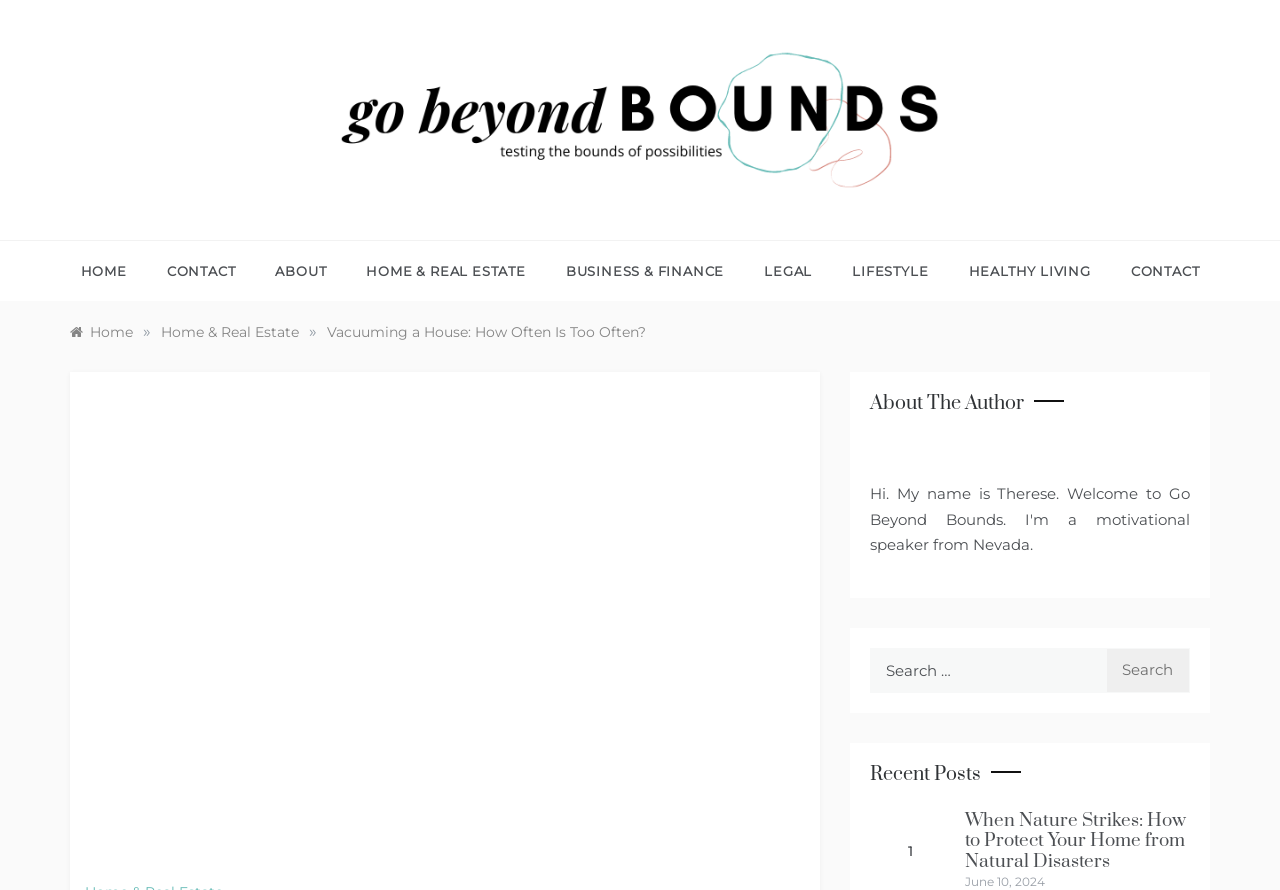Please extract the webpage's main title and generate its text content.

GO BEYOND BOUNDS